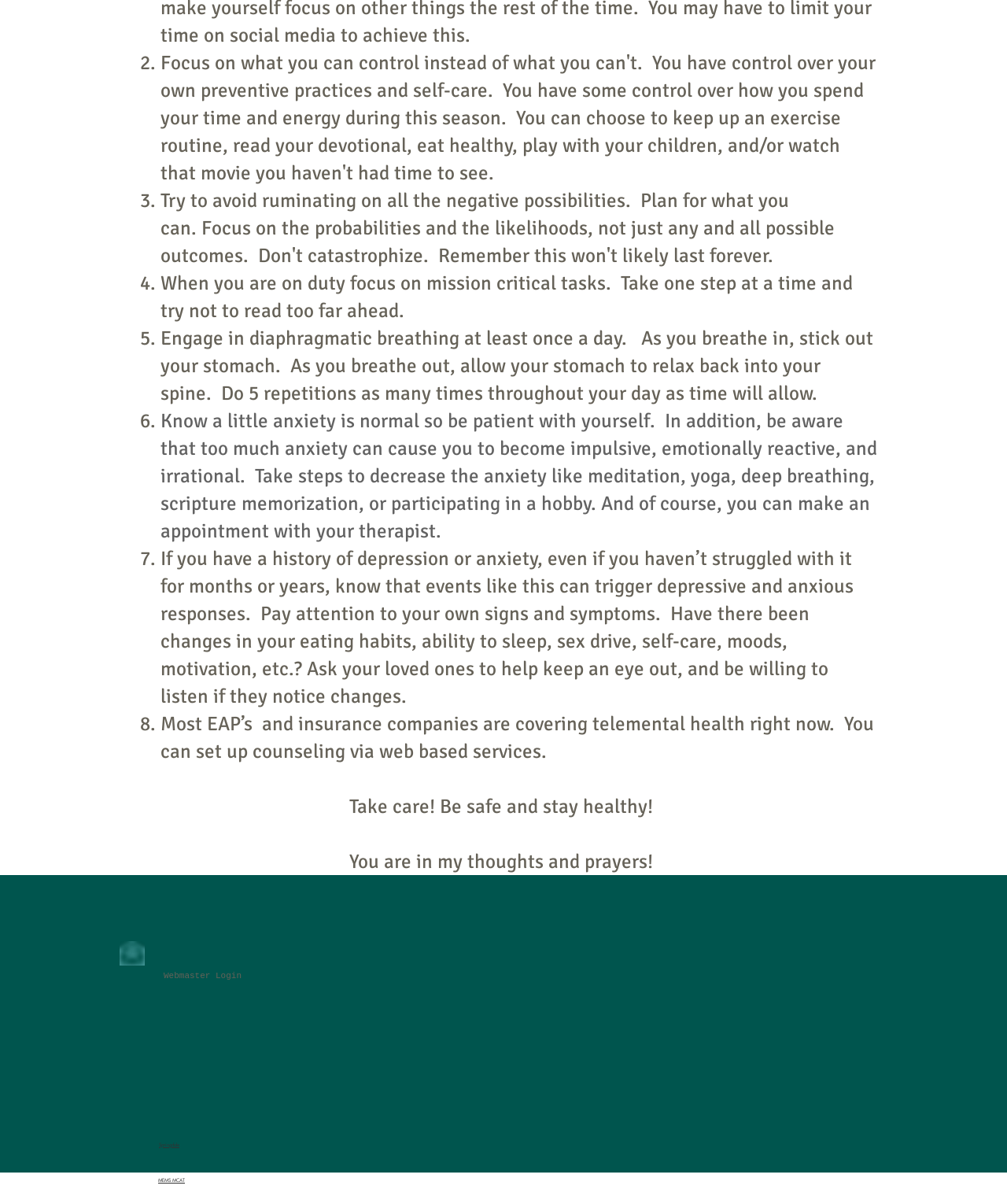How many repetitions of diaphragmatic breathing are recommended?
Please look at the screenshot and answer using one word or phrase.

5 repetitions